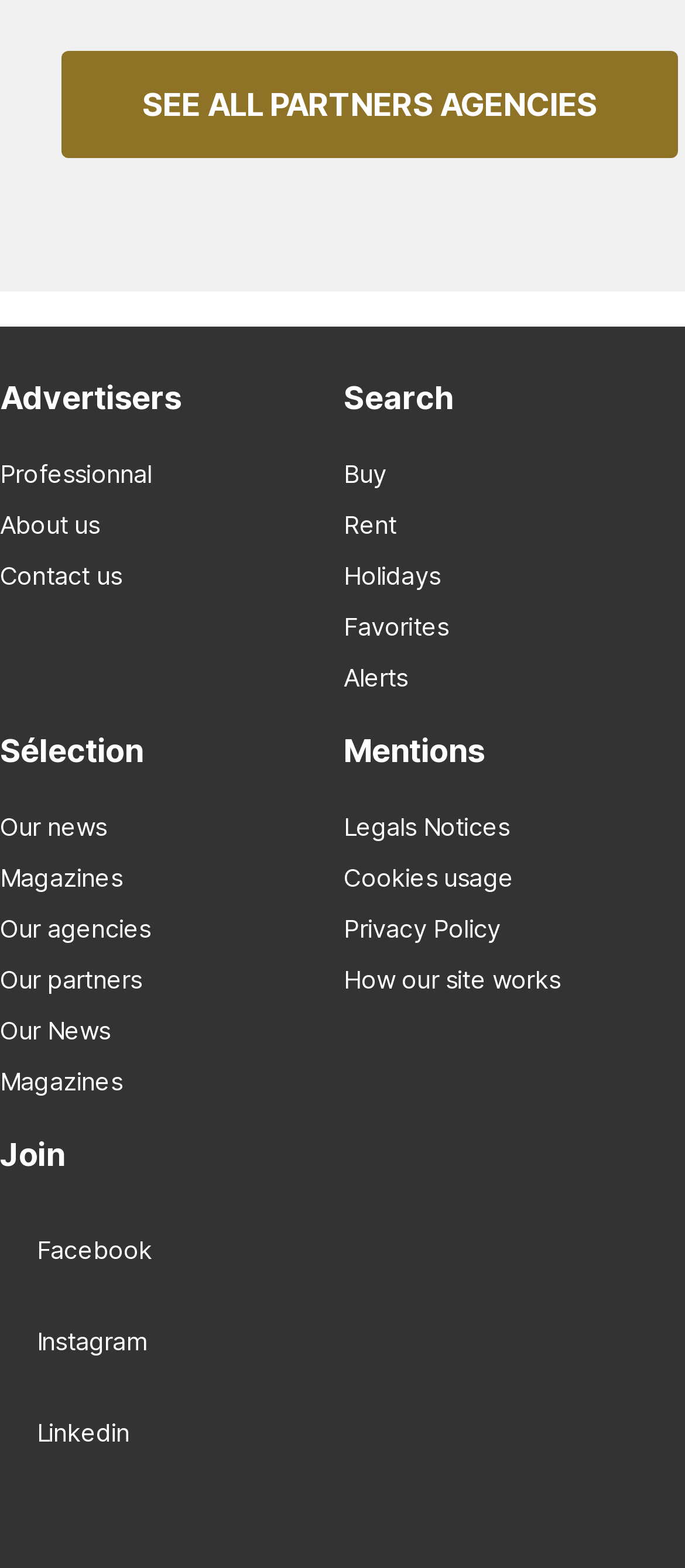Identify the bounding box coordinates of the clickable section necessary to follow the following instruction: "Click the IMCD logo". The coordinates should be presented as four float numbers from 0 to 1, i.e., [left, top, right, bottom].

None